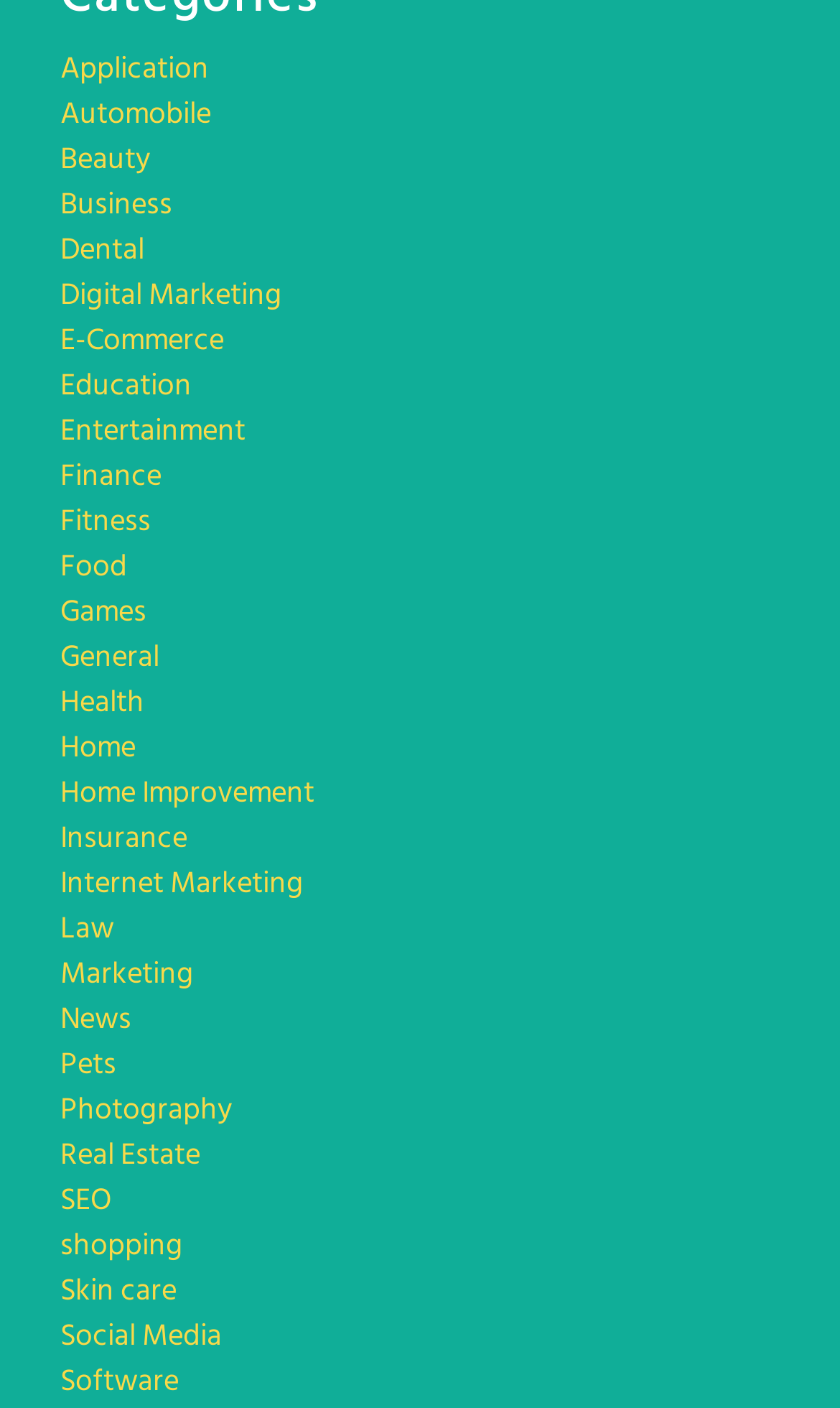How many categories are available?
Give a one-word or short phrase answer based on the image.

32